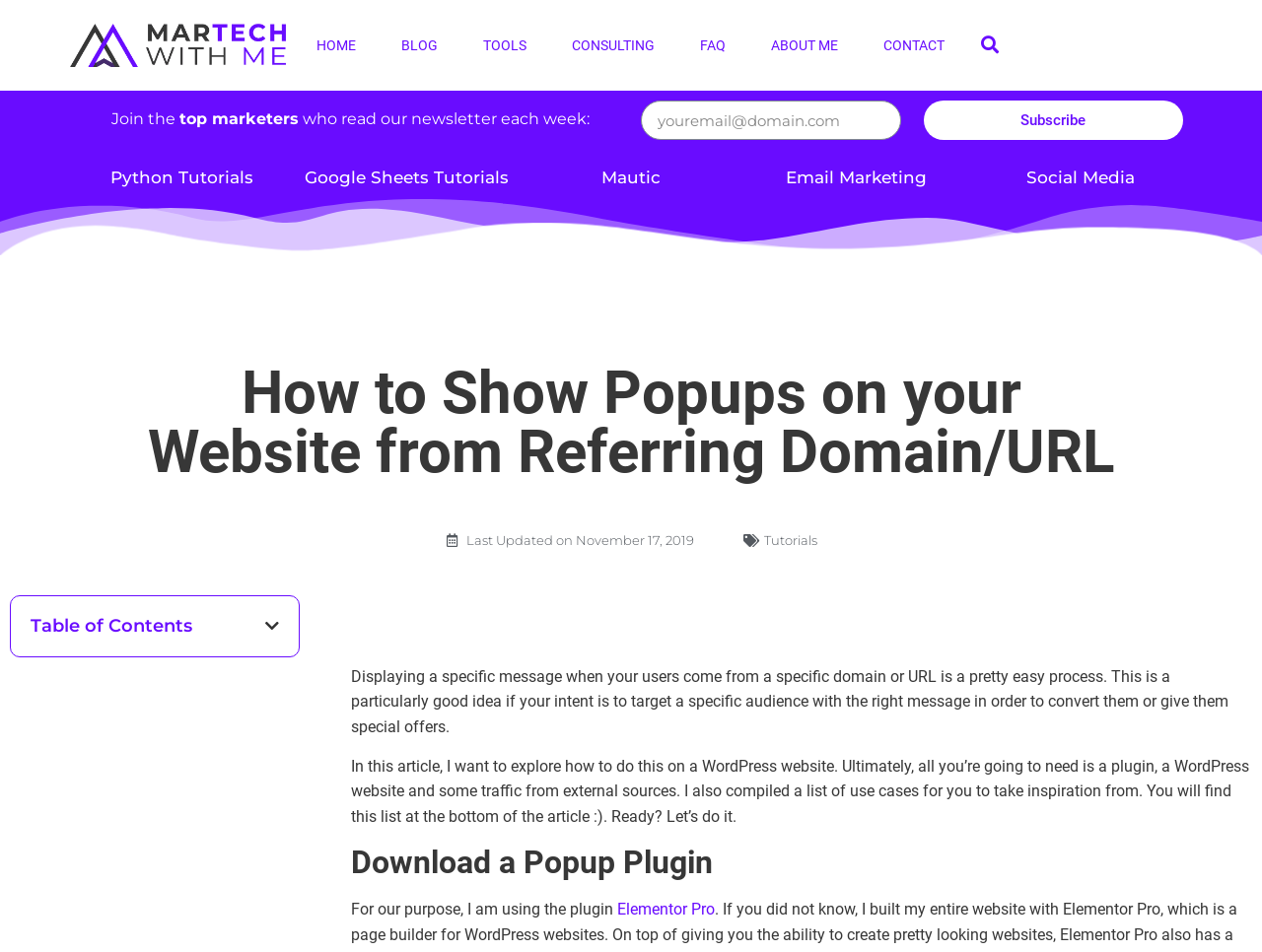Using the provided element description: "Consulting", determine the bounding box coordinates of the corresponding UI element in the screenshot.

[0.438, 0.0, 0.535, 0.095]